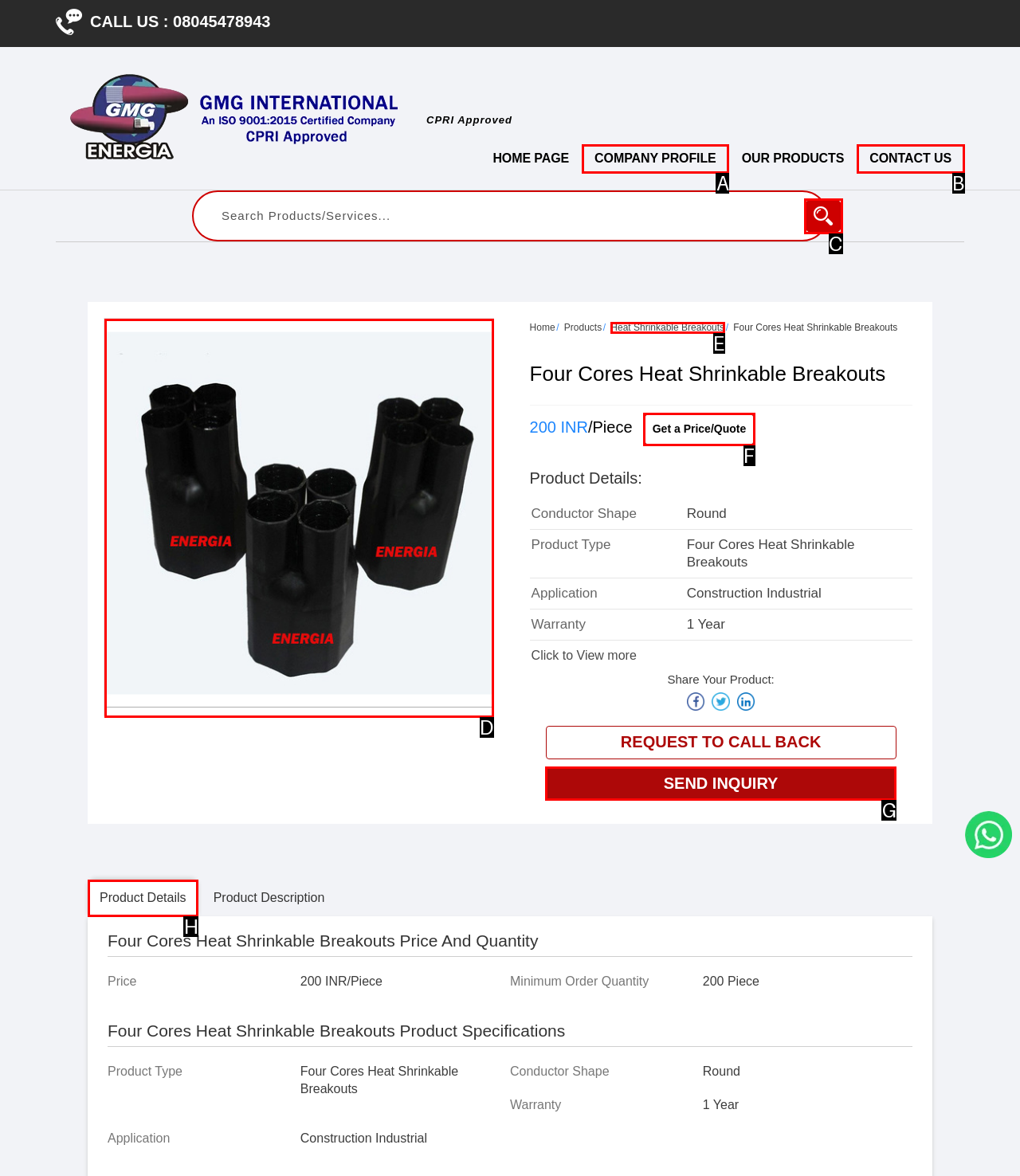Please indicate which HTML element should be clicked to fulfill the following task: Get a price quote for Four Cores Heat Shrinkable Breakouts. Provide the letter of the selected option.

F